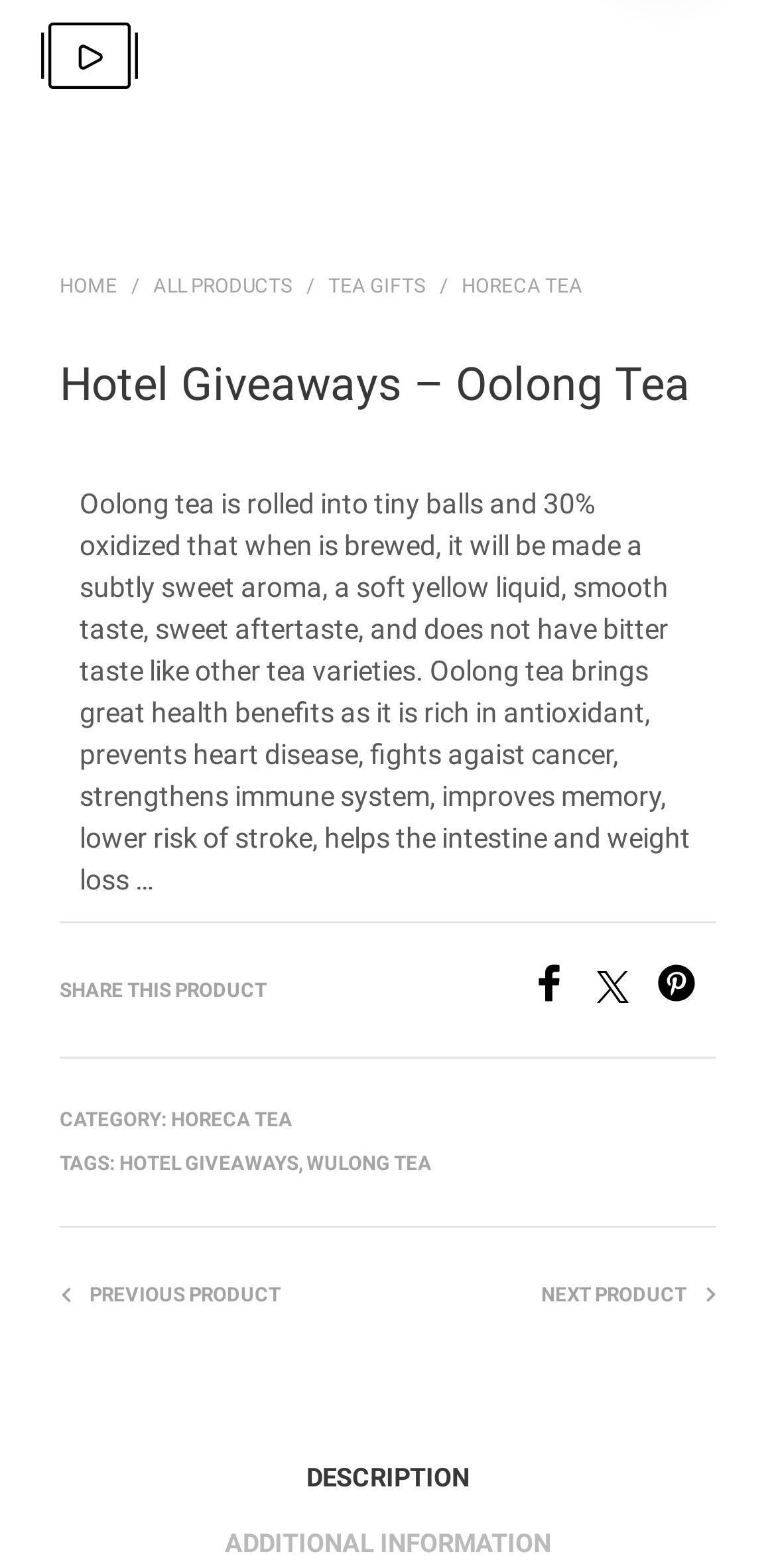Find the bounding box coordinates of the element's region that should be clicked in order to follow the given instruction: "share this product on Facebook". The coordinates should consist of four float numbers between 0 and 1, i.e., [left, top, right, bottom].

[0.682, 0.62, 0.769, 0.644]